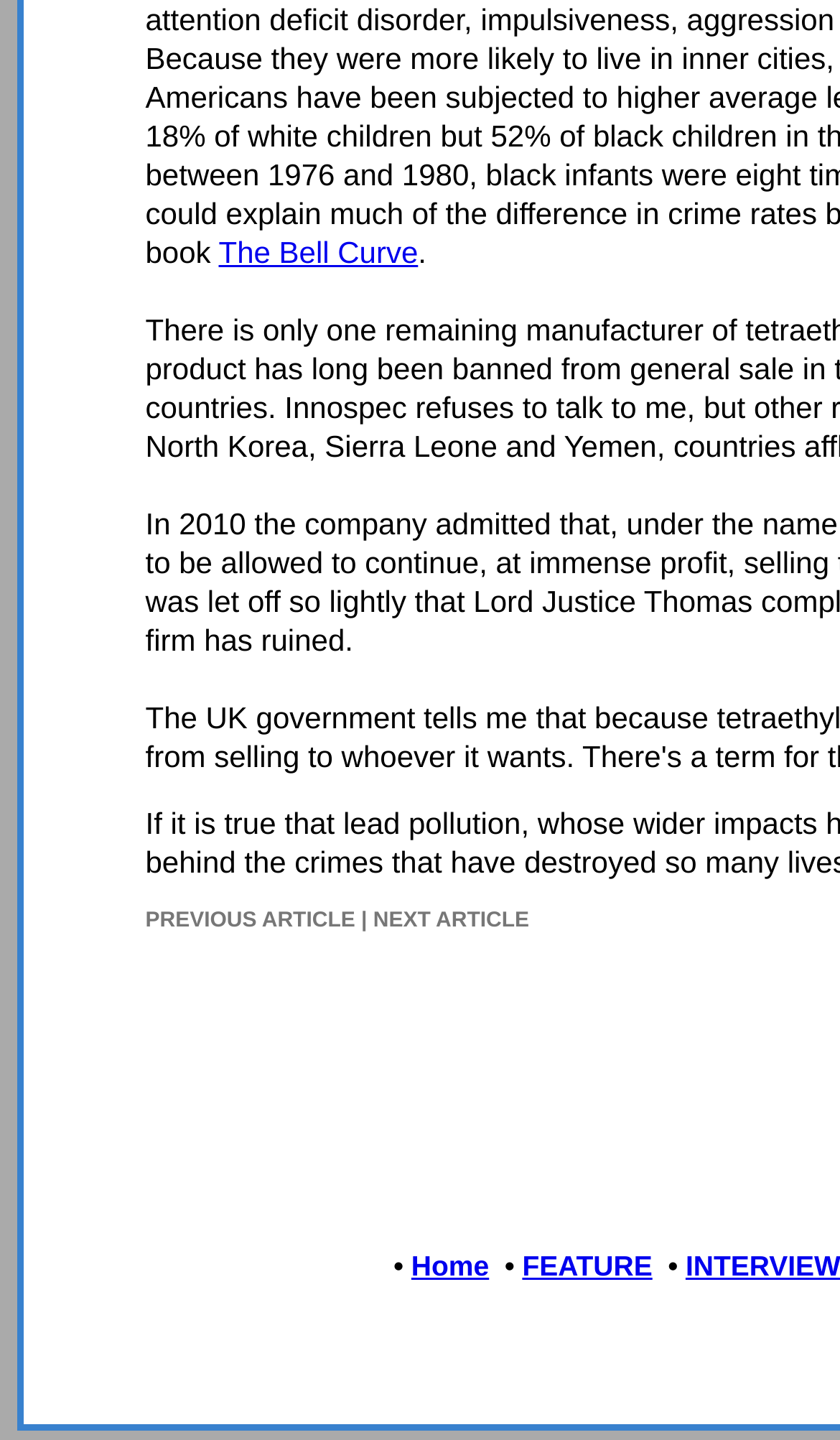Identify the bounding box for the described UI element: "Home".

[0.49, 0.868, 0.582, 0.891]